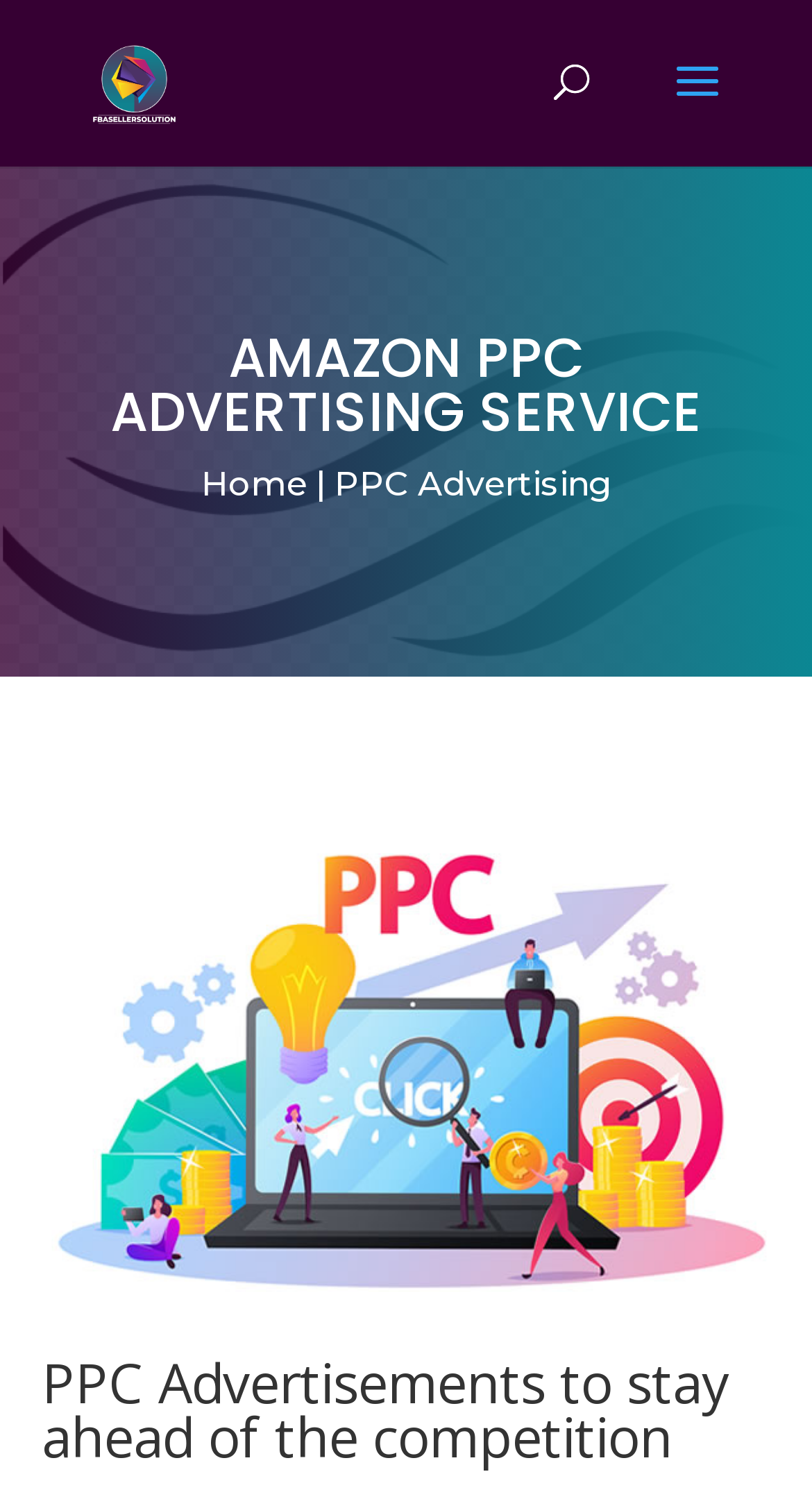How many navigation links are there?
Please answer the question as detailed as possible.

There are two navigation links on the webpage, namely 'Home' and 'PPC Advertising', which can be found in the top-right corner of the page.